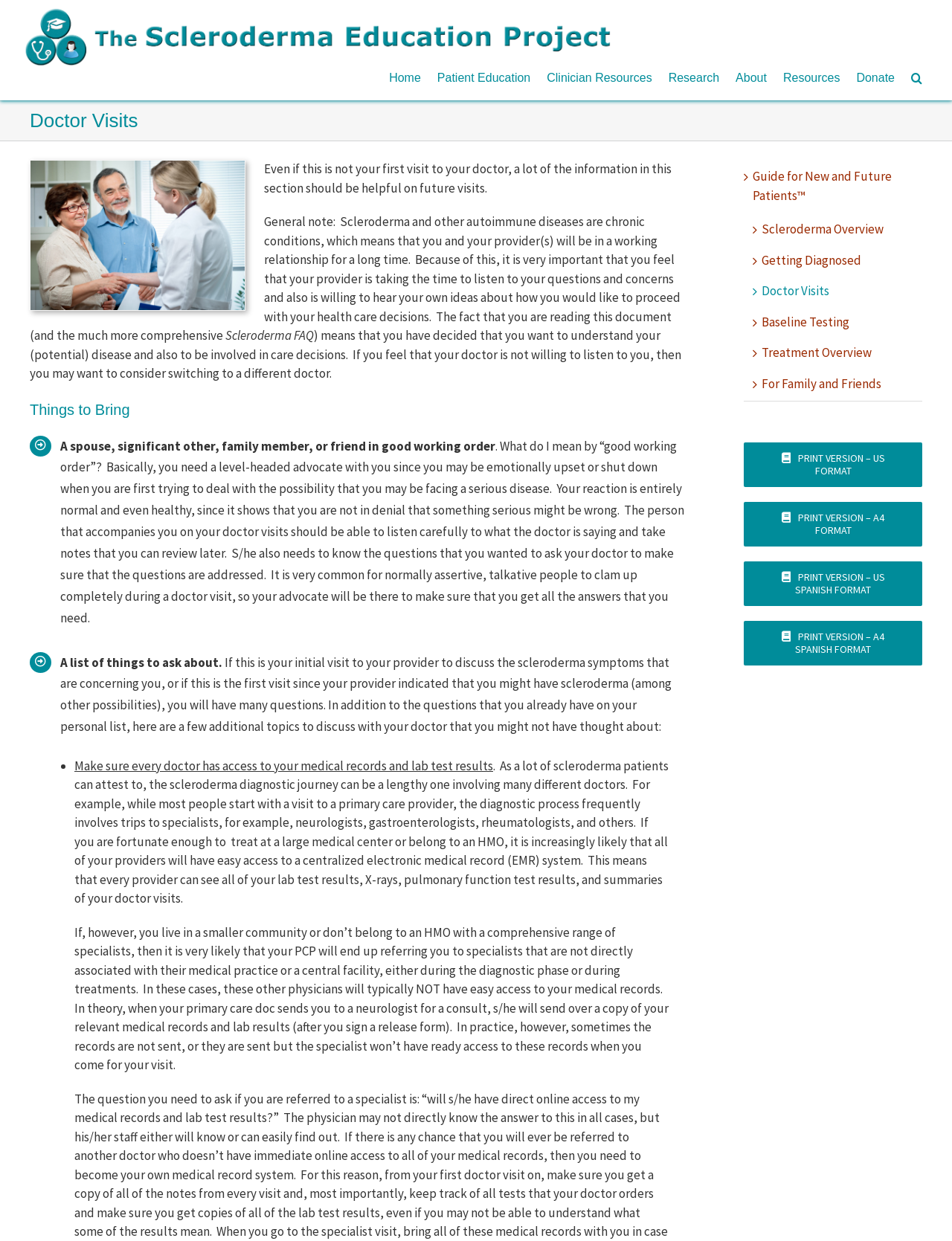Identify the bounding box coordinates for the element you need to click to achieve the following task: "Visit the 'Patient Education' page". Provide the bounding box coordinates as four float numbers between 0 and 1, in the form [left, top, right, bottom].

[0.459, 0.048, 0.557, 0.078]